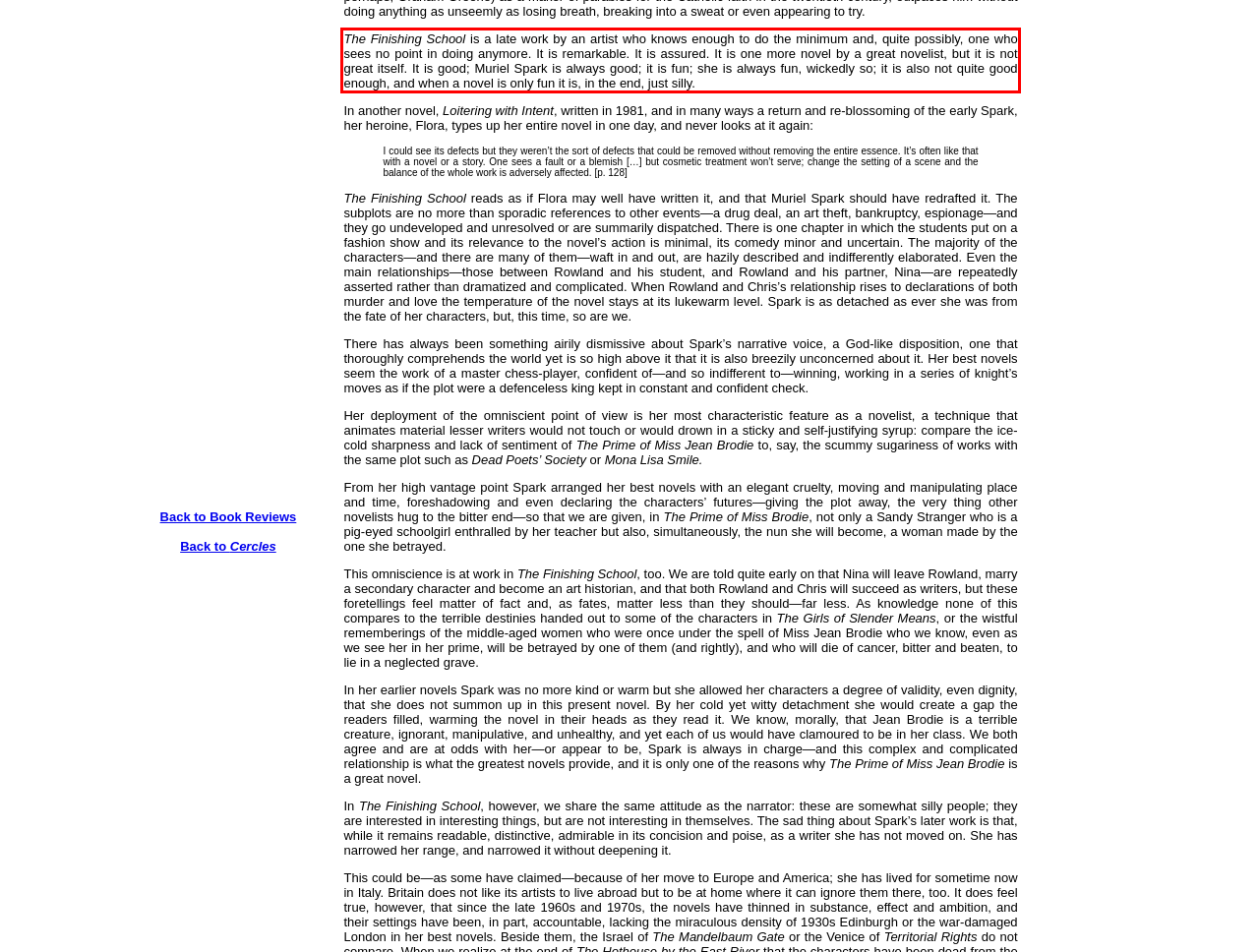With the given screenshot of a webpage, locate the red rectangle bounding box and extract the text content using OCR.

The Finishing School is a late work by an artist who knows enough to do the minimum and, quite possibly, one who sees no point in doing anymore. It is remarkable. It is assured. It is one more novel by a great novelist, but it is not great itself. It is good; Muriel Spark is always good; it is fun; she is always fun, wickedly so; it is also not quite good enough, and when a novel is only fun it is, in the end, just silly.